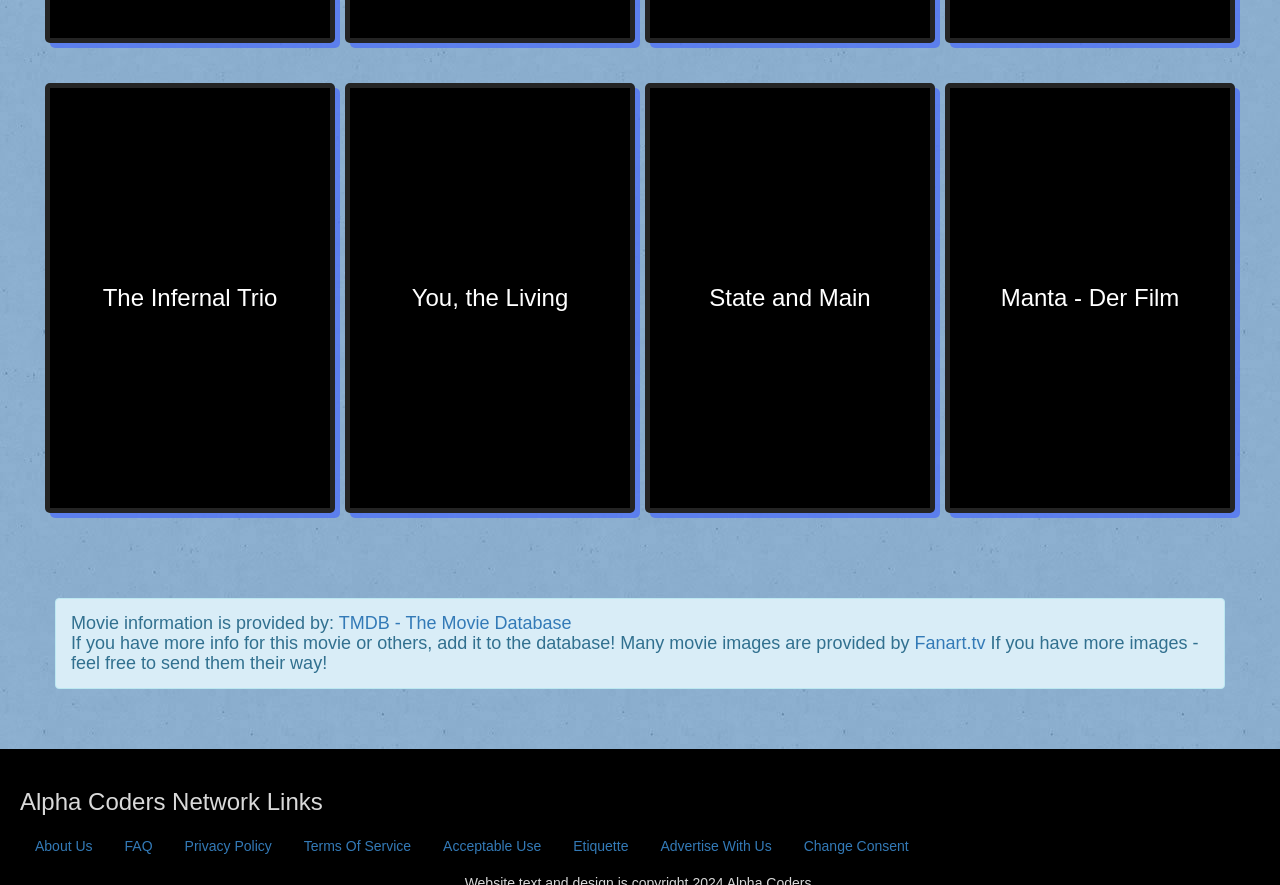Provide your answer in one word or a succinct phrase for the question: 
What is the name of the database providing movie information?

TMDB